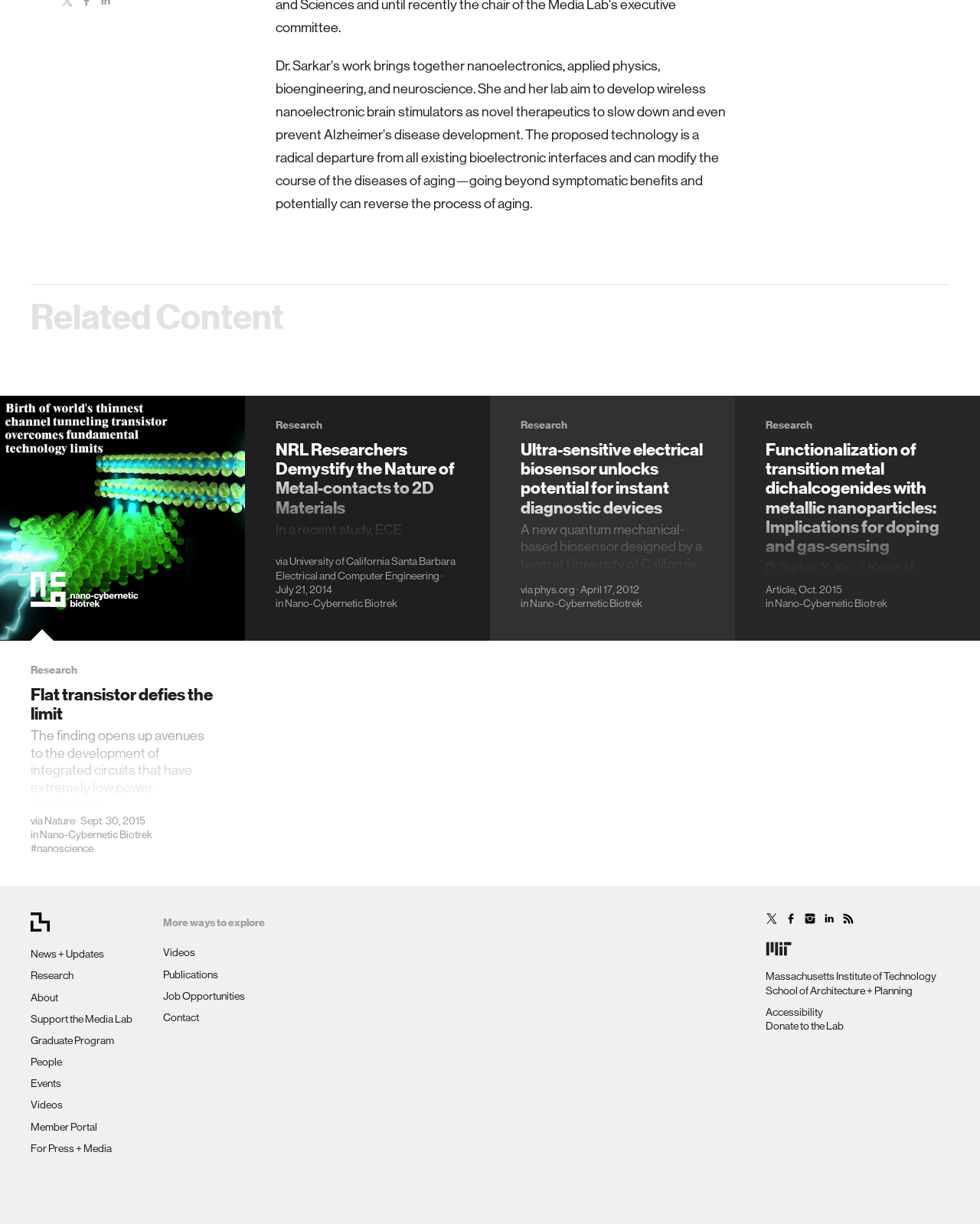What is the topic of the research article mentioned?
Can you offer a detailed and complete answer to this question?

The research article mentioned is about a flat transistor that defies the limit, and it is described as a finding that opens up avenues to the development of integrated circuits that have extremely low power consumption.